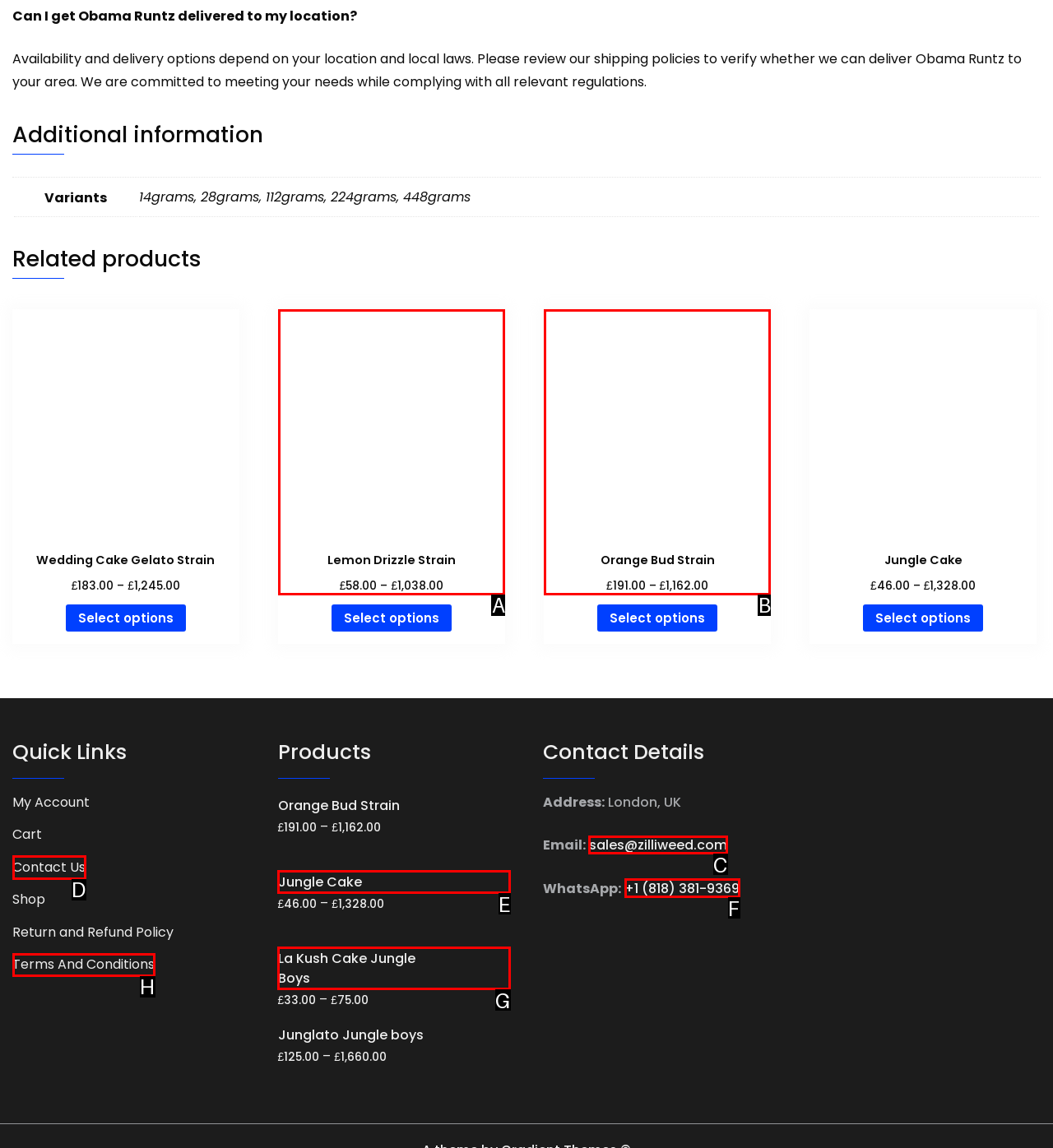Identify the correct UI element to click on to achieve the following task: Contact us through email Respond with the corresponding letter from the given choices.

C